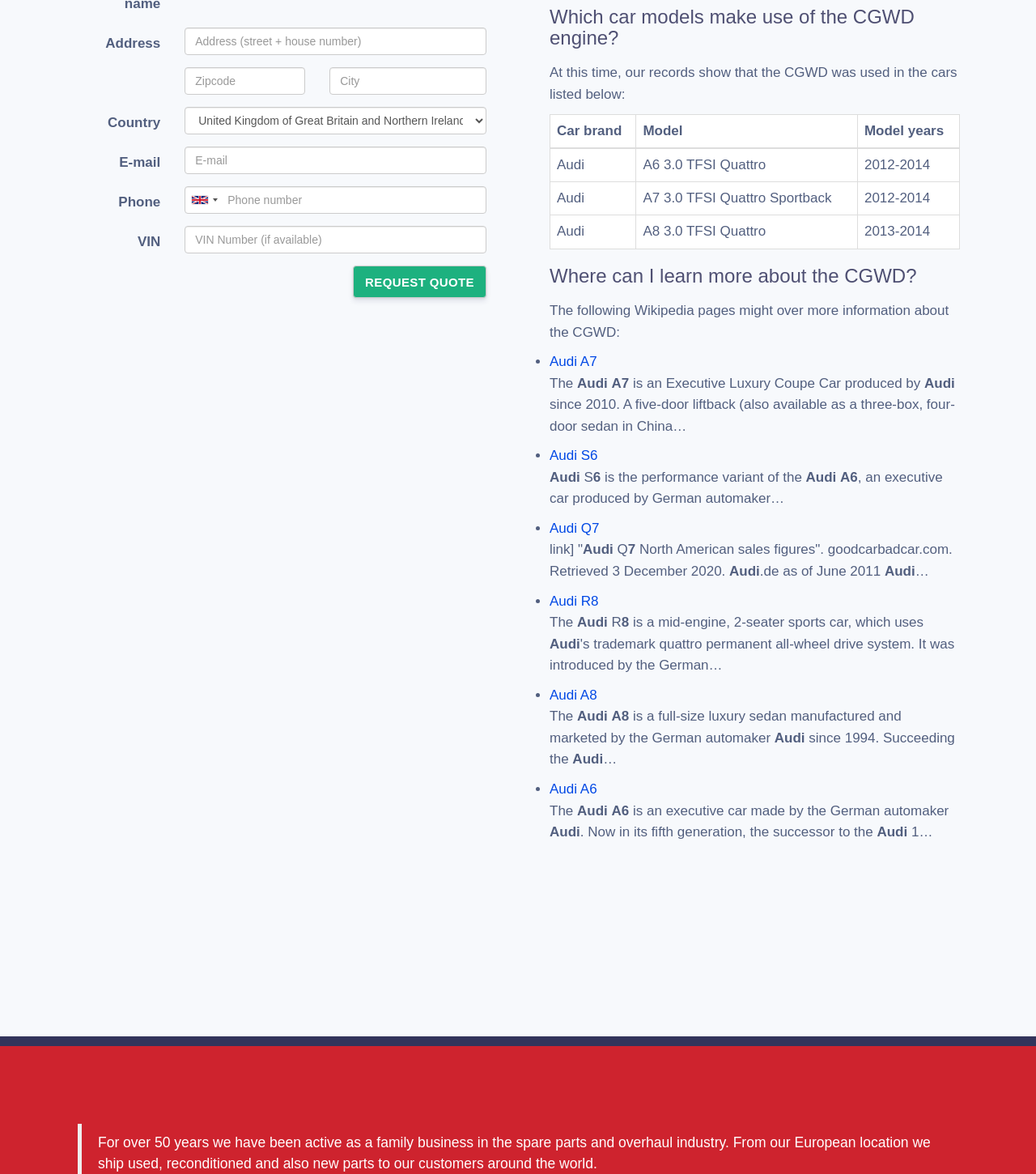Find the coordinates for the bounding box of the element with this description: "name="vin" placeholder="VIN Number (if available)"".

[0.178, 0.192, 0.47, 0.216]